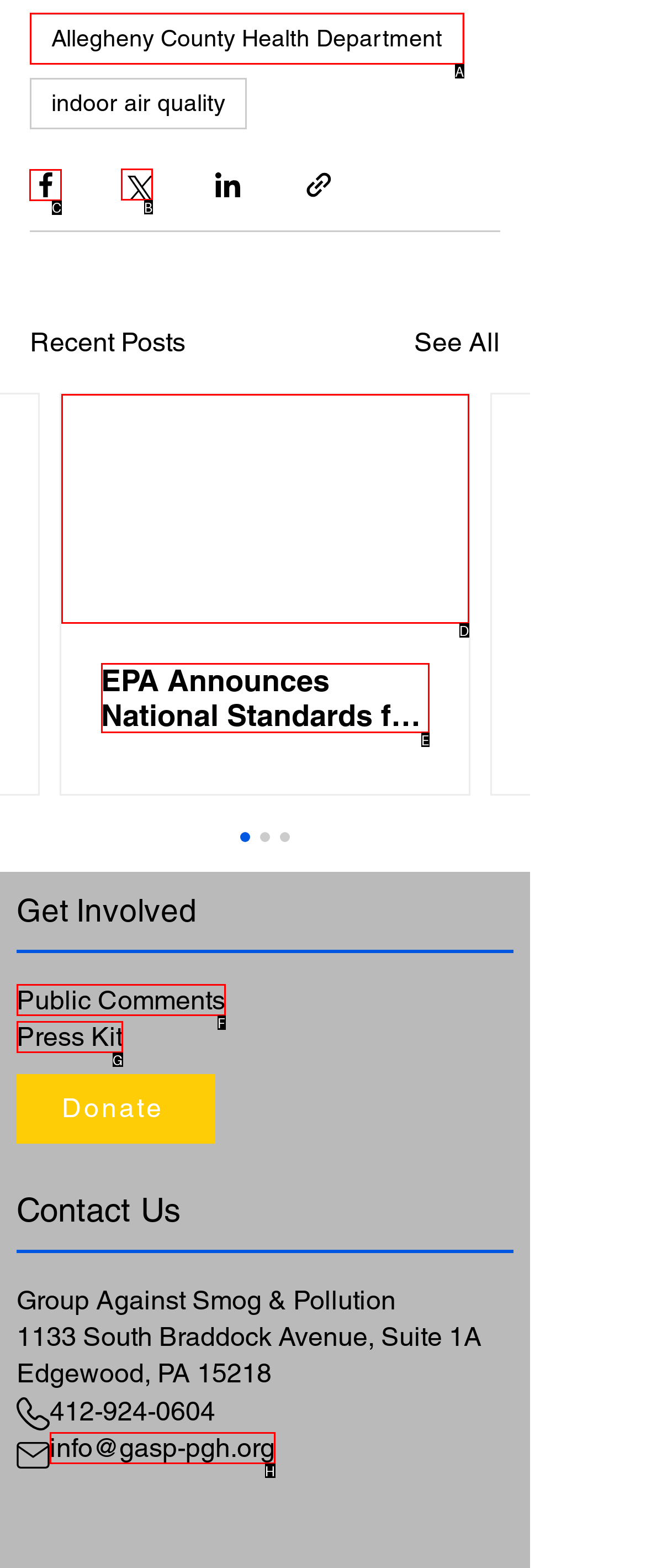Identify which lettered option completes the task: Share via Facebook. Provide the letter of the correct choice.

C